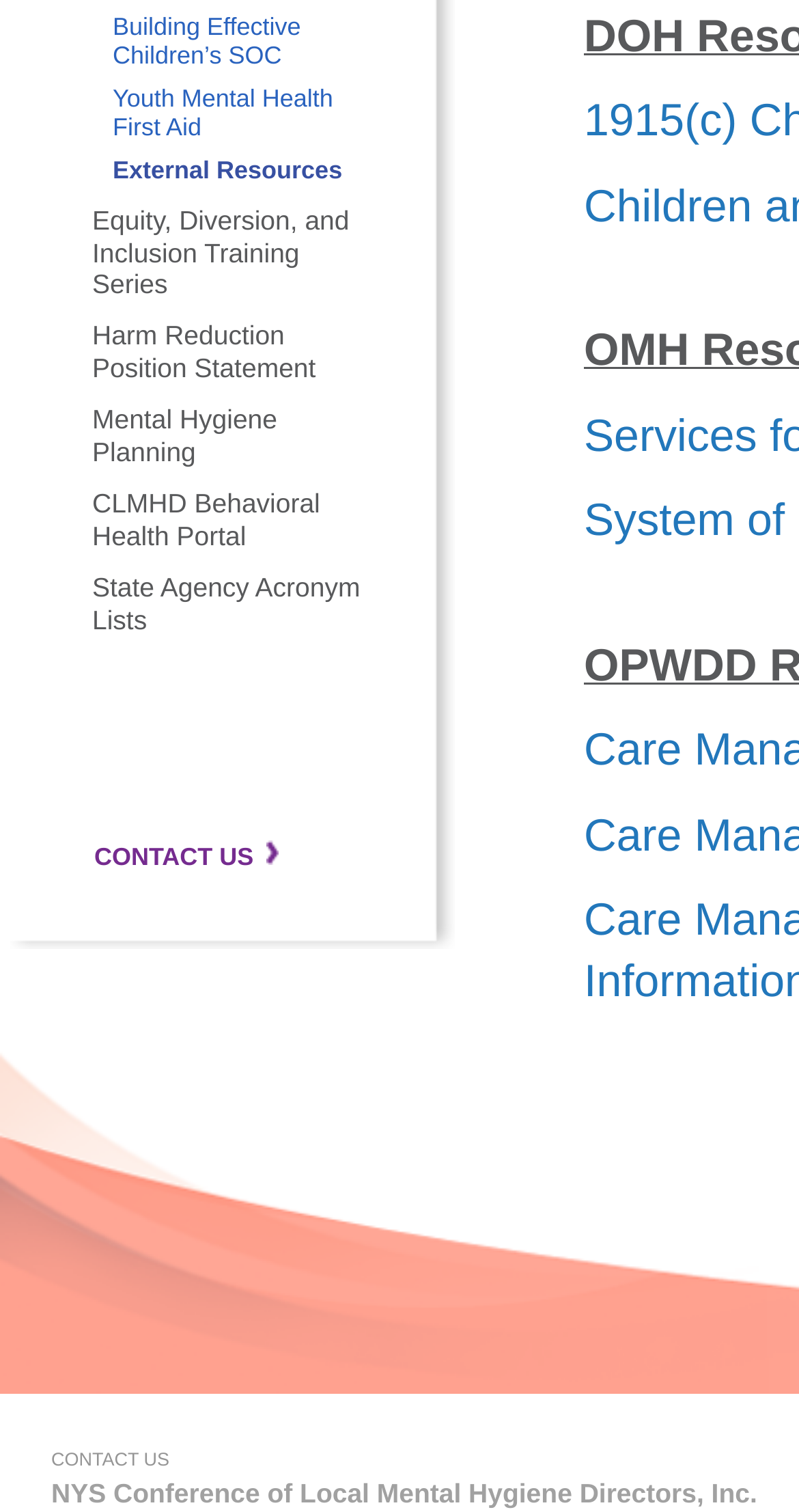Provide the bounding box coordinates for the UI element described in this sentence: "Youth Mental Health First Aid". The coordinates should be four float values between 0 and 1, i.e., [left, top, right, bottom].

[0.141, 0.056, 0.417, 0.094]